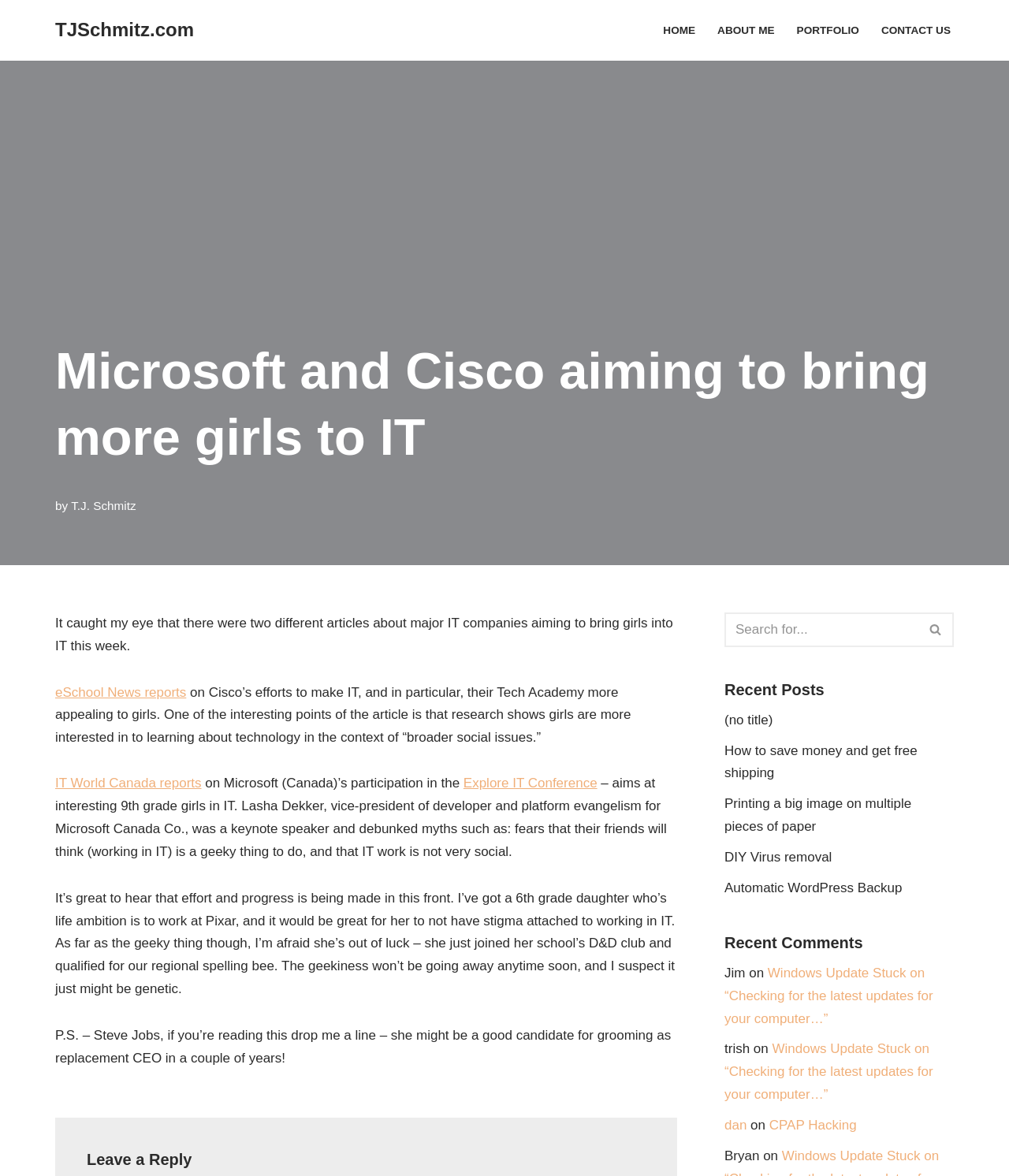Find the bounding box coordinates of the clickable area required to complete the following action: "Leave a reply".

[0.086, 0.977, 0.64, 0.995]